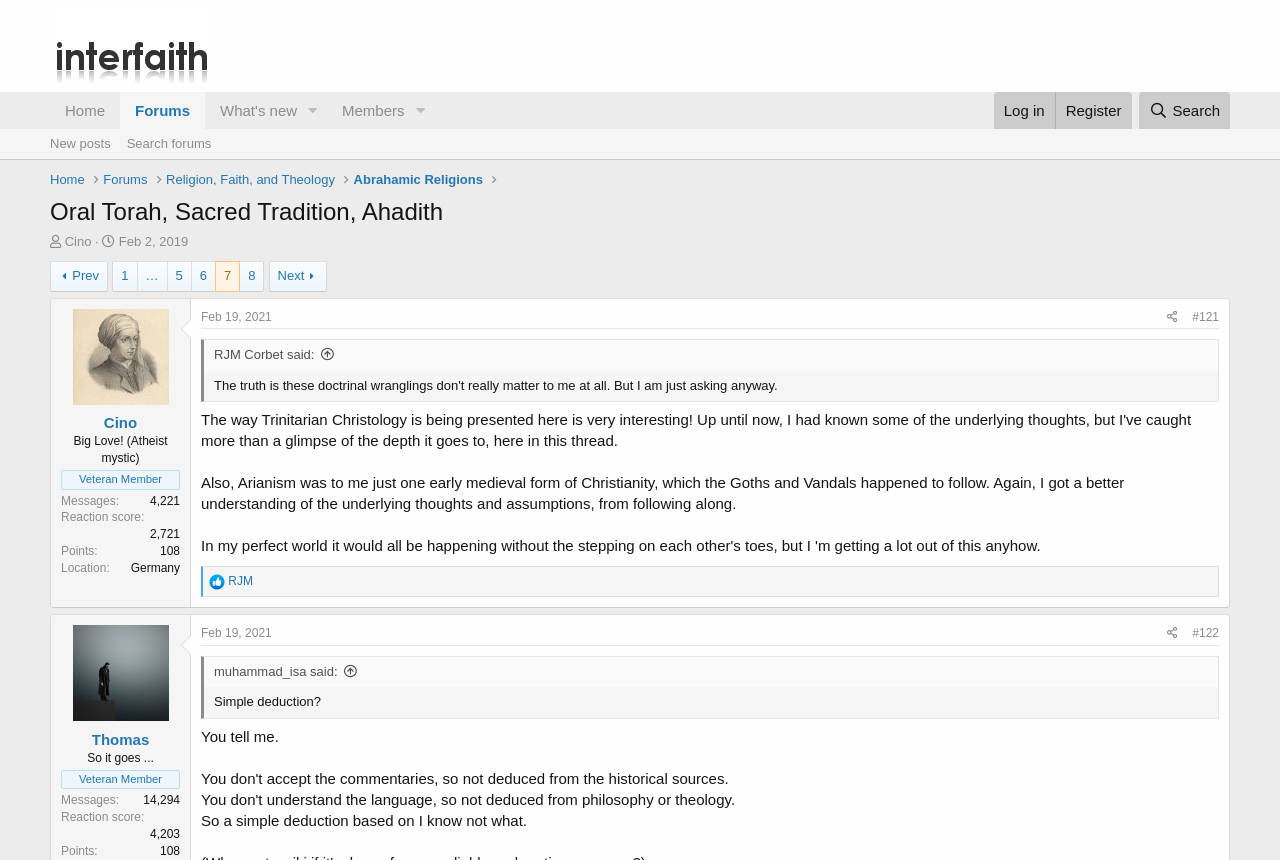Please answer the following question using a single word or phrase: 
What is the location of the user Cino?

Germany